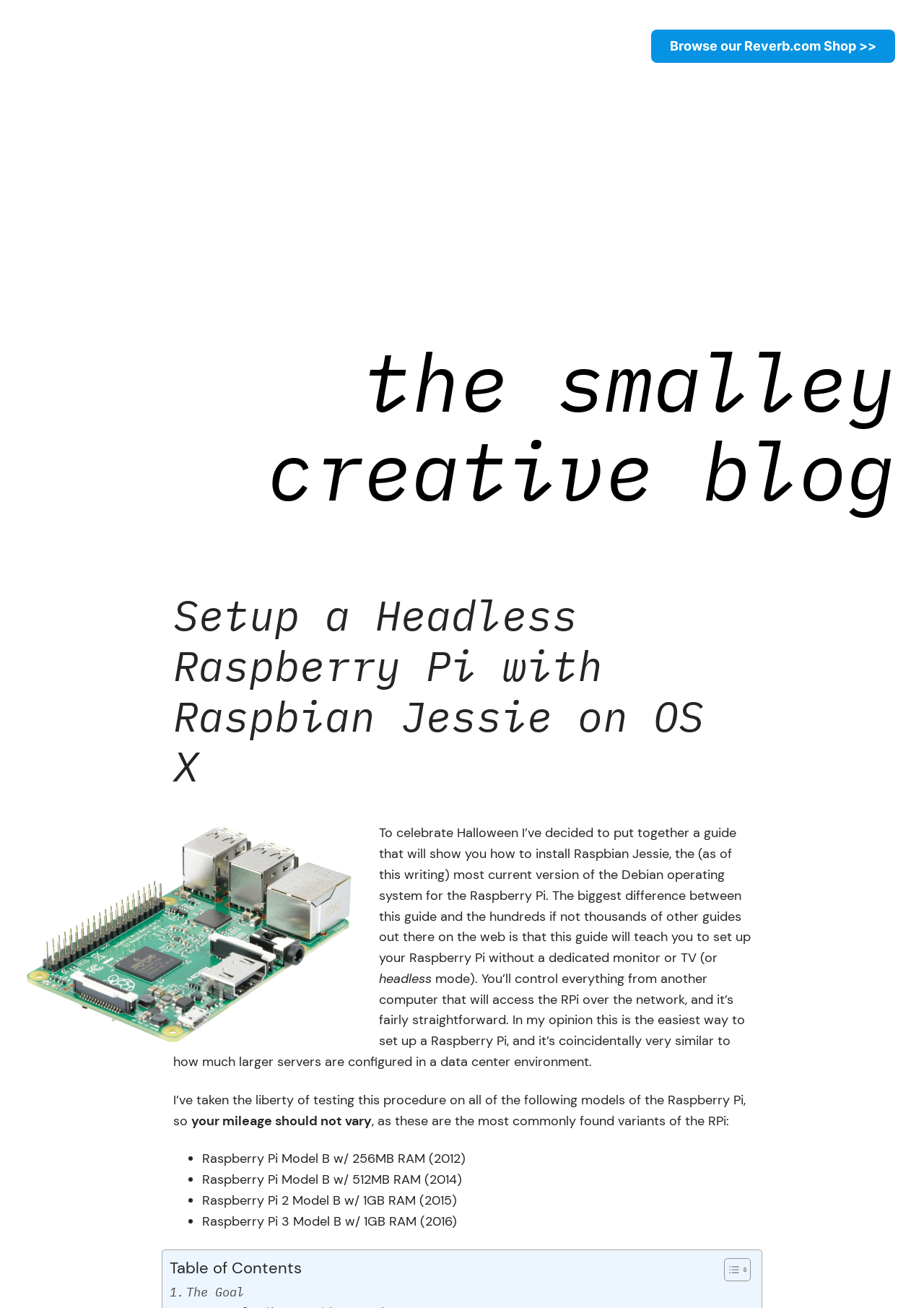Answer the question briefly using a single word or phrase: 
What is the first step mentioned in the guide?

The Goal